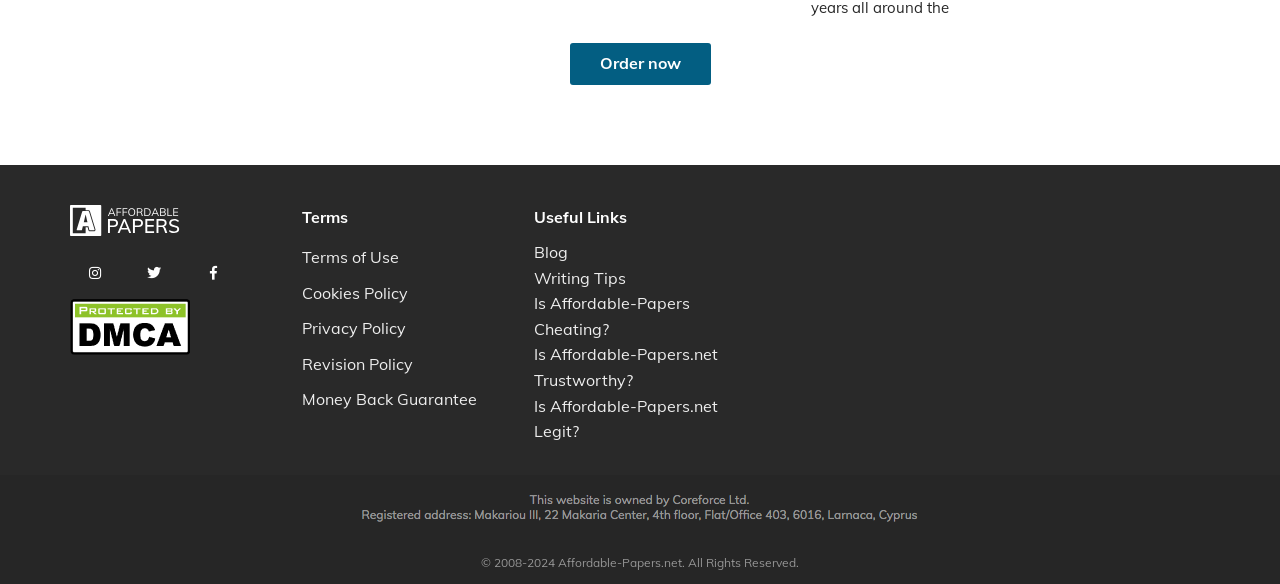Determine the coordinates of the bounding box for the clickable area needed to execute this instruction: "Check Blog".

[0.417, 0.389, 0.444, 0.474]